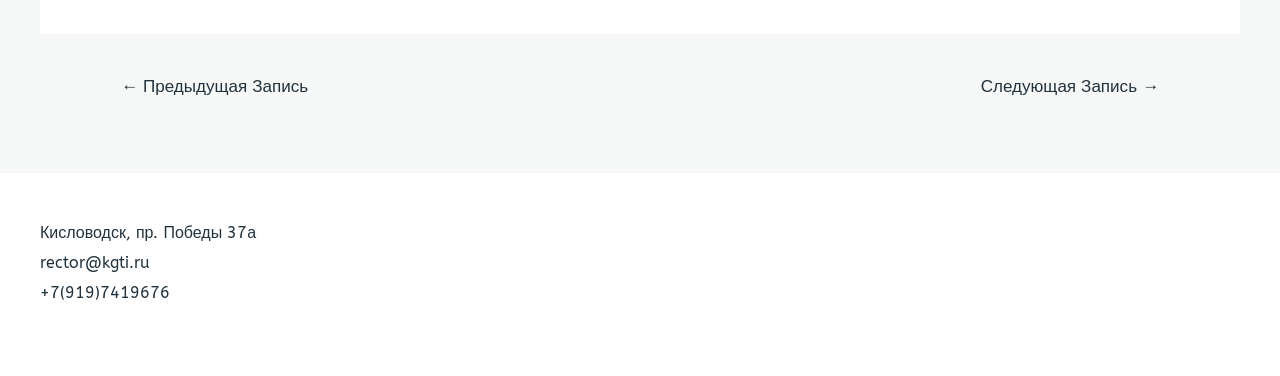Use a single word or phrase to answer the question:
What is the purpose of the footer section?

To provide contact information